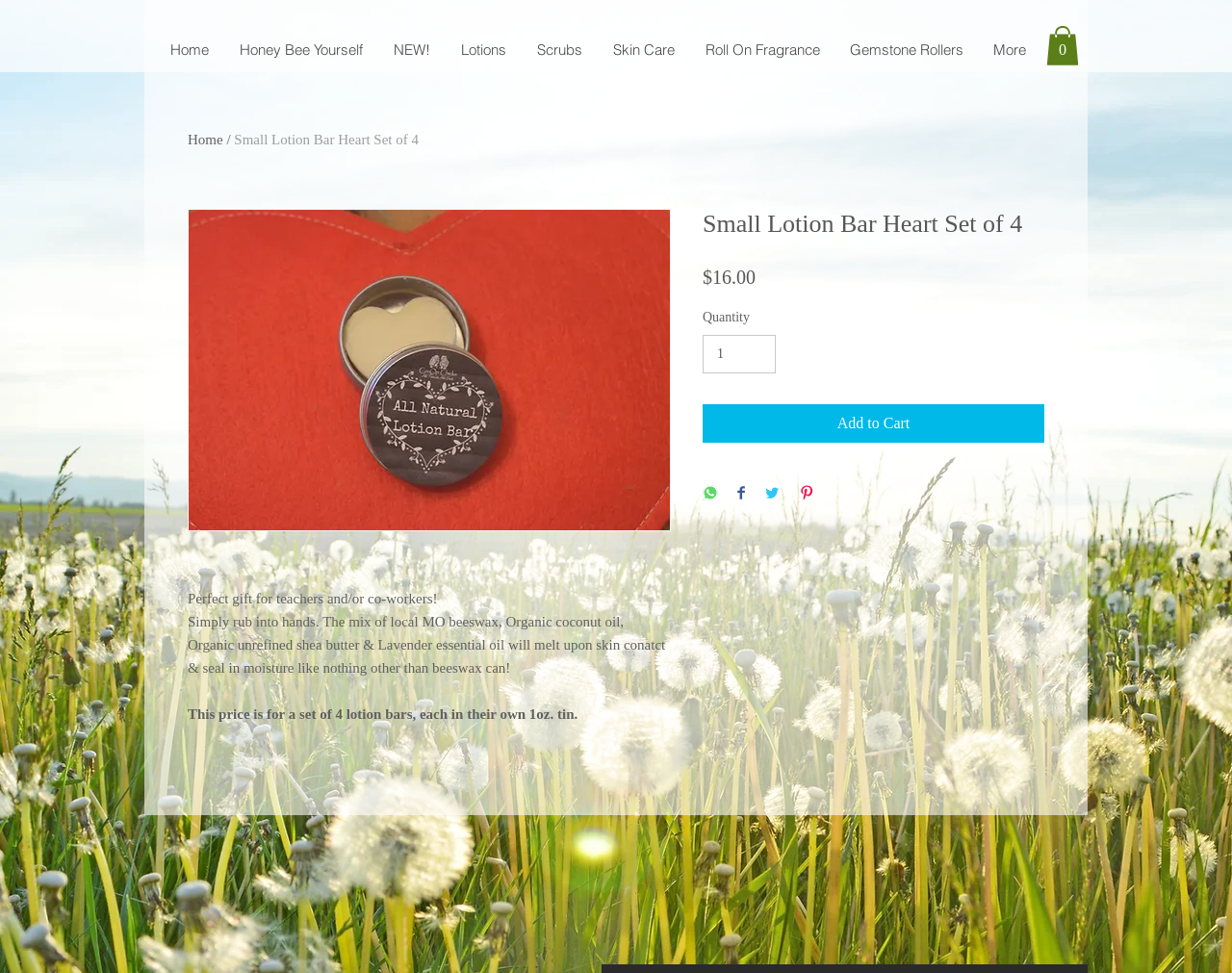Please study the image and answer the question comprehensively:
What is the main ingredient of the lotion bars?

The product description highlights the use of local MO beeswax as a key ingredient in the lotion bars, suggesting that it is a main component of the product.